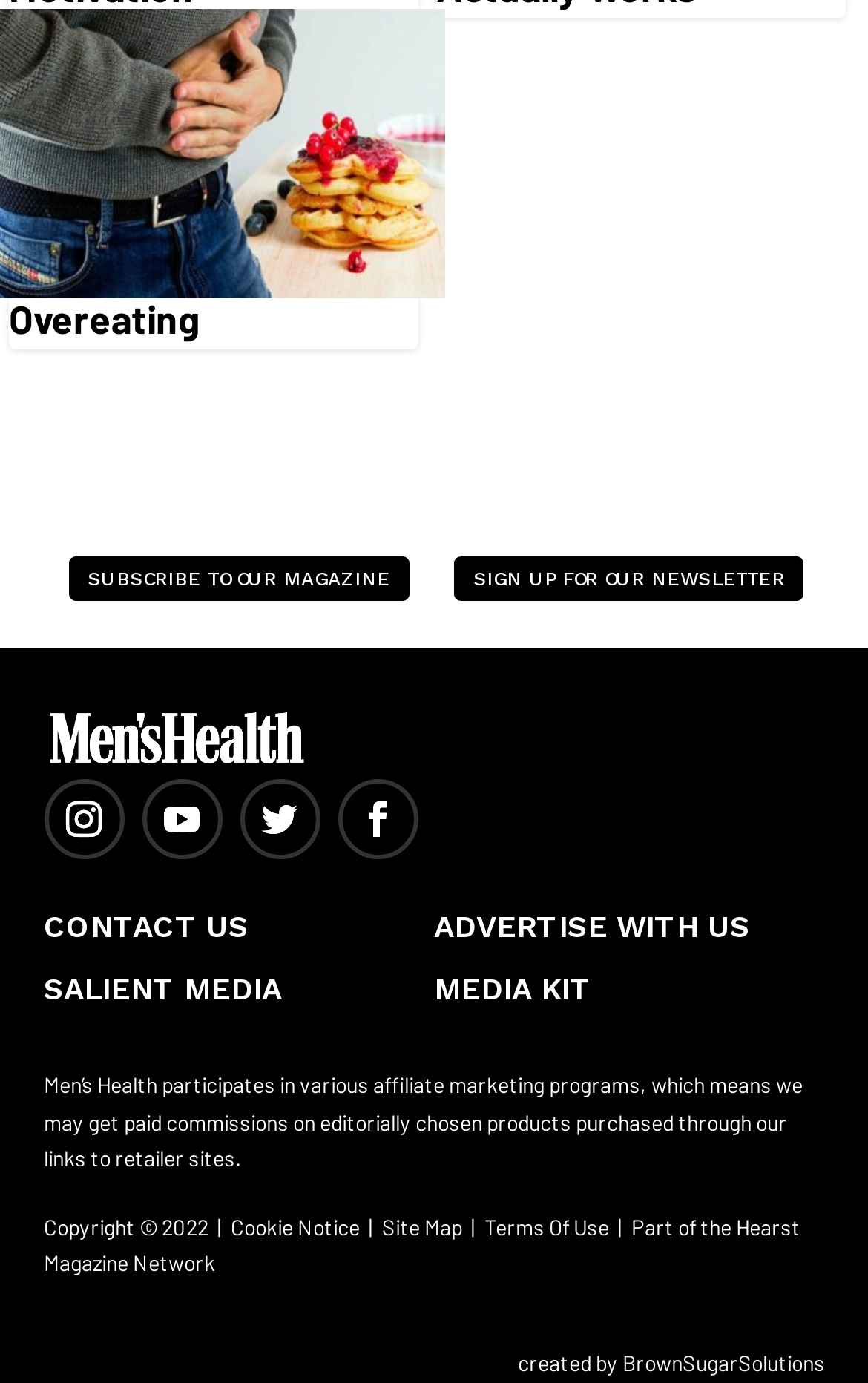What is the name of the magazine?
Look at the image and respond with a single word or a short phrase.

Men’s Health